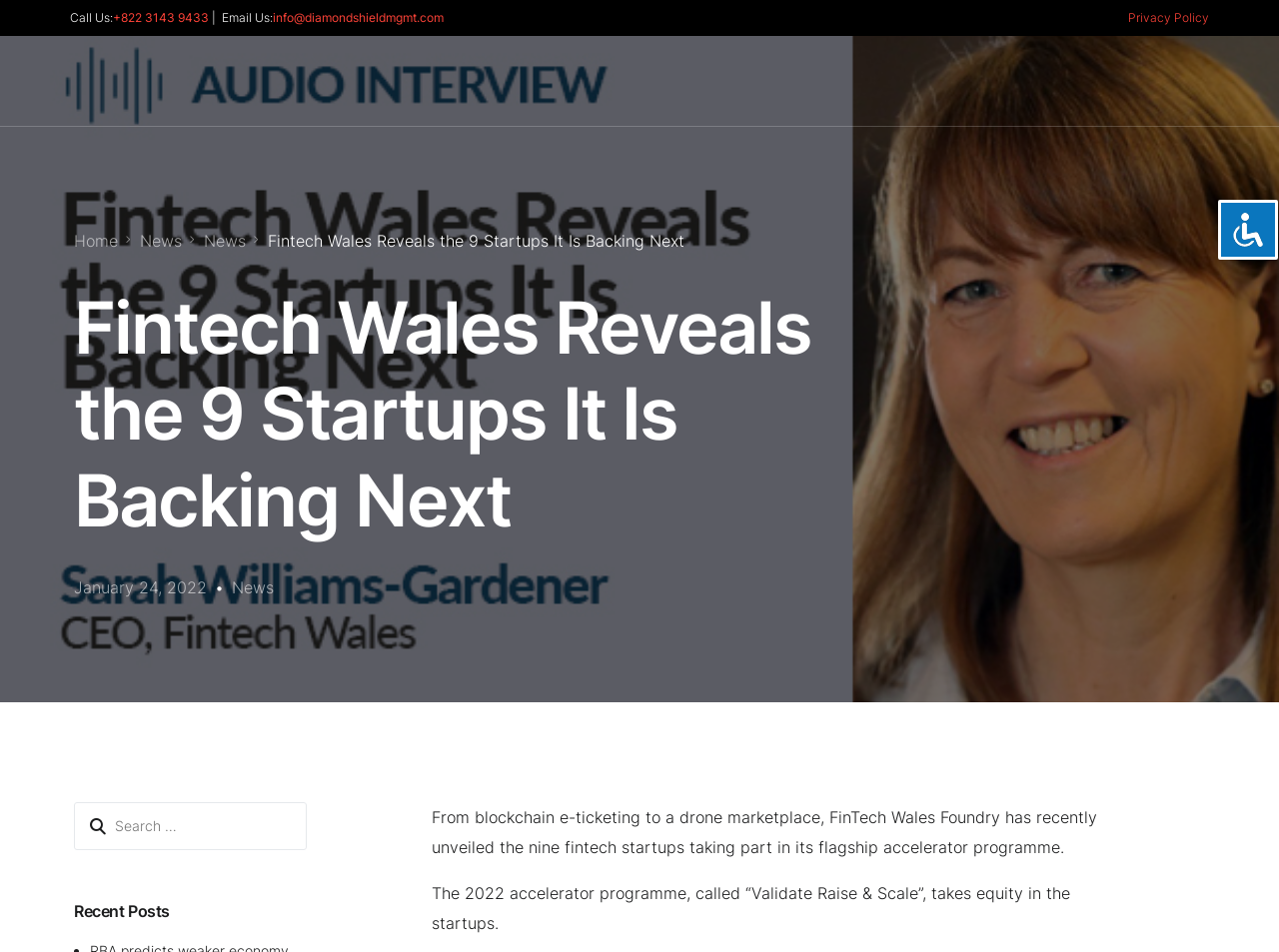What is the date of the article?
Please provide a comprehensive answer based on the information in the image.

I found the date of the article below the heading, which is January 24, 2022.